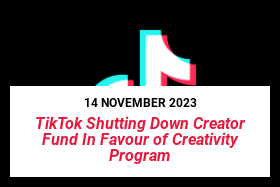What is the current approach of TikTok to supporting content creators being transitioned from?
Kindly offer a comprehensive and detailed response to the question.

The question asks about the current approach of TikTok to supporting content creators that is being transitioned from. According to the caption, the announcement highlights a significant shift in TikTok's approach to supporting content creators, indicating a transition from the existing Creator Fund to a new initiative focused on creativity. Therefore, the answer is Creator Fund.